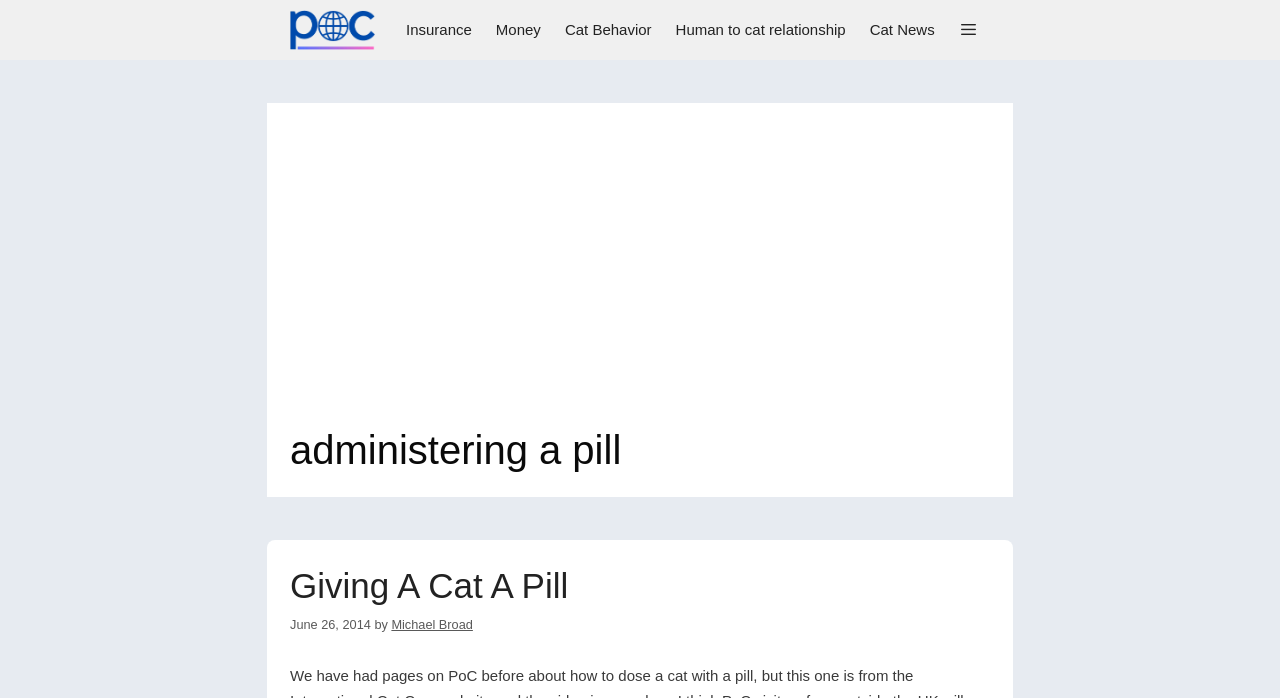Using the provided element description: "Insurance", determine the bounding box coordinates of the corresponding UI element in the screenshot.

[0.308, 0.0, 0.378, 0.086]